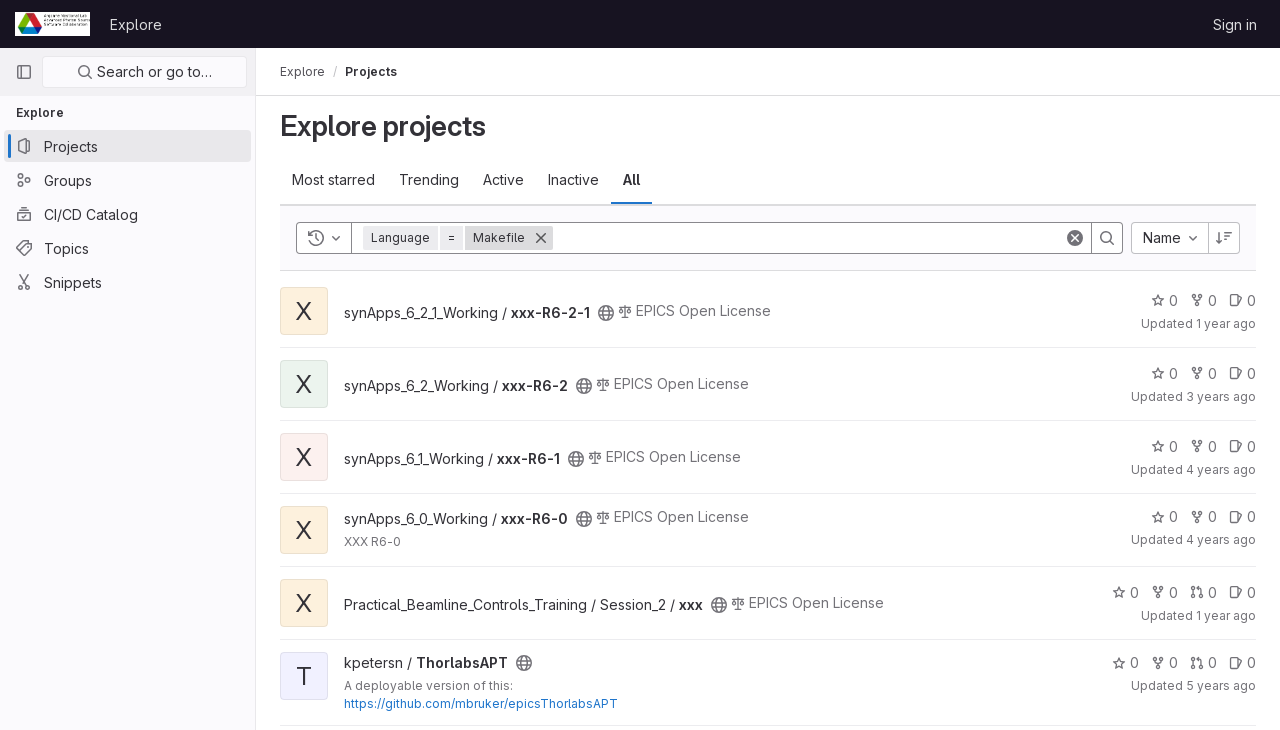Show the bounding box coordinates of the element that should be clicked to complete the task: "Click on the 'Explore' link".

[0.08, 0.011, 0.133, 0.055]